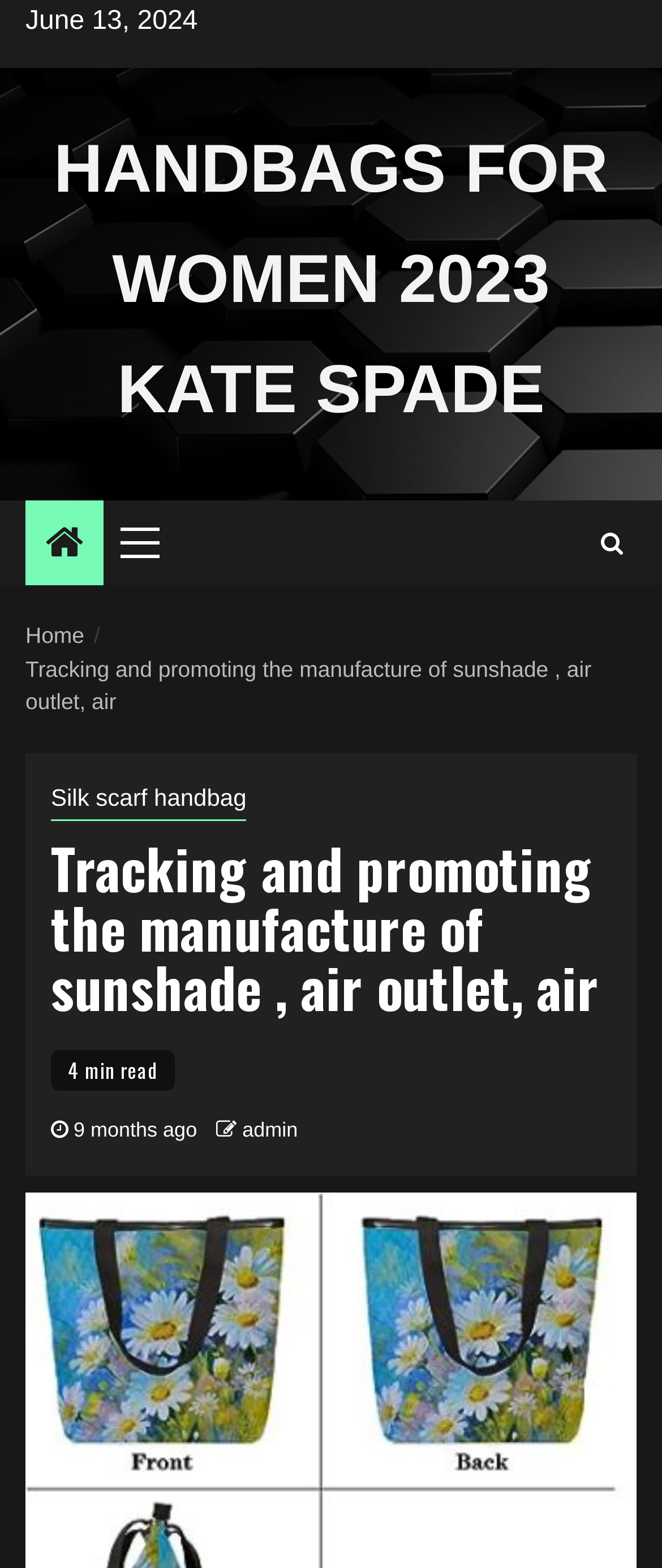Please respond to the question with a concise word or phrase:
Who is the author of the article?

admin